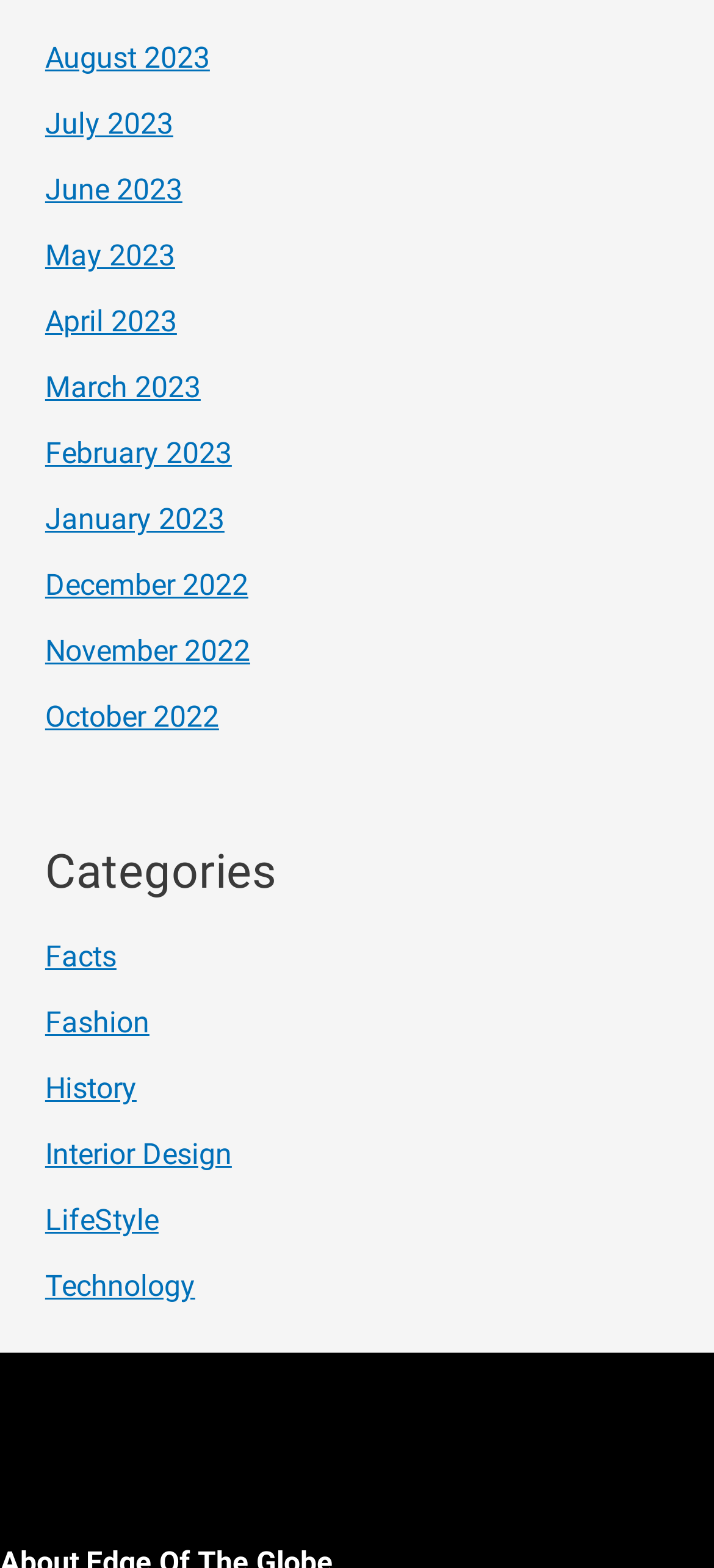Is there a description or text below the links?
Respond with a short answer, either a single word or a phrase, based on the image.

Yes